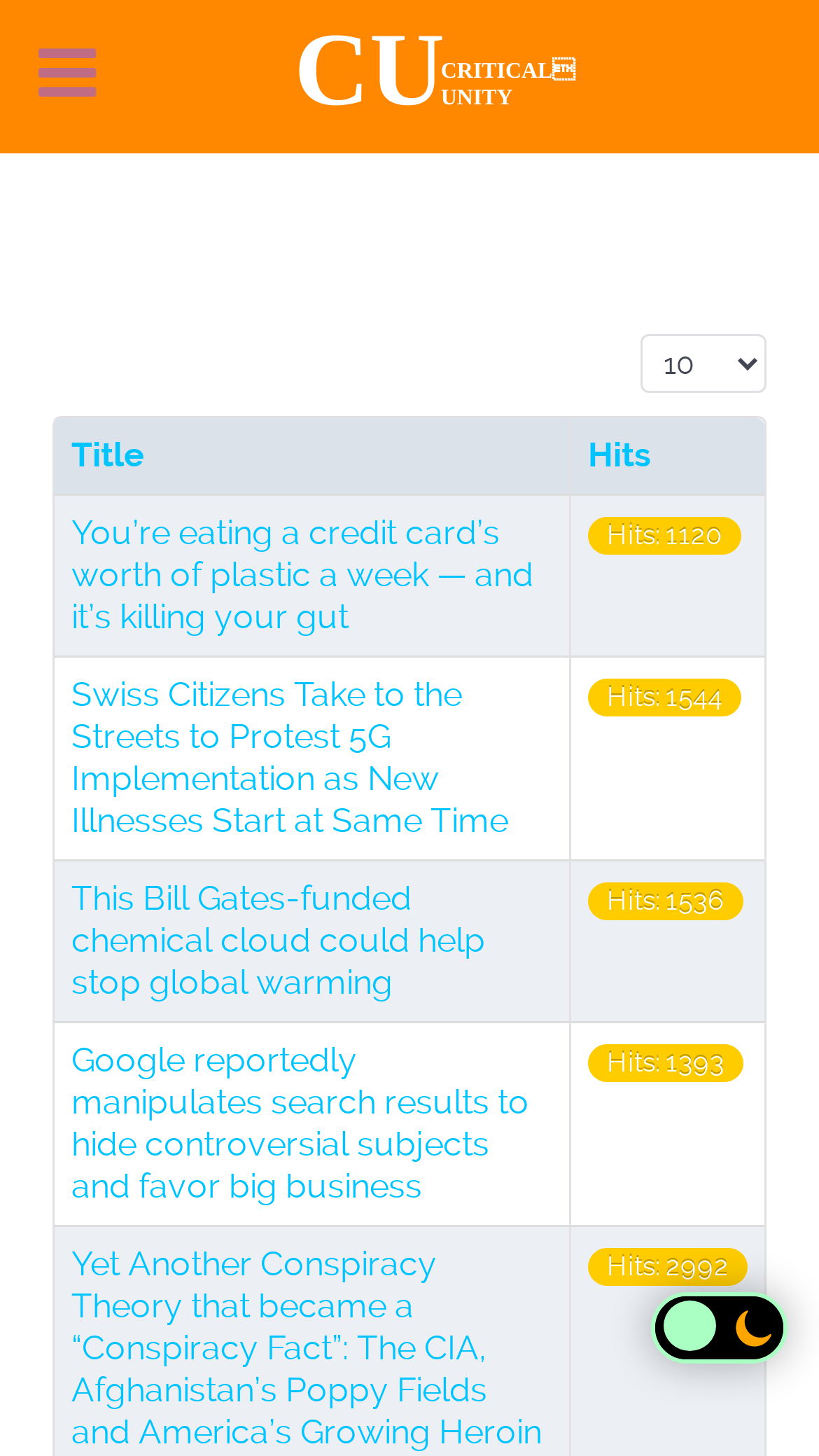Using the details in the image, give a detailed response to the question below:
What is the position of the image on the webpage?

By analyzing the bounding box coordinates of the image element, I found that its x1 and y1 values are 0.8 and 0.89, respectively, and its x2 and y2 values are 0.956 and 0.933, respectively. This indicates that the image is located at the bottom right corner of the webpage.